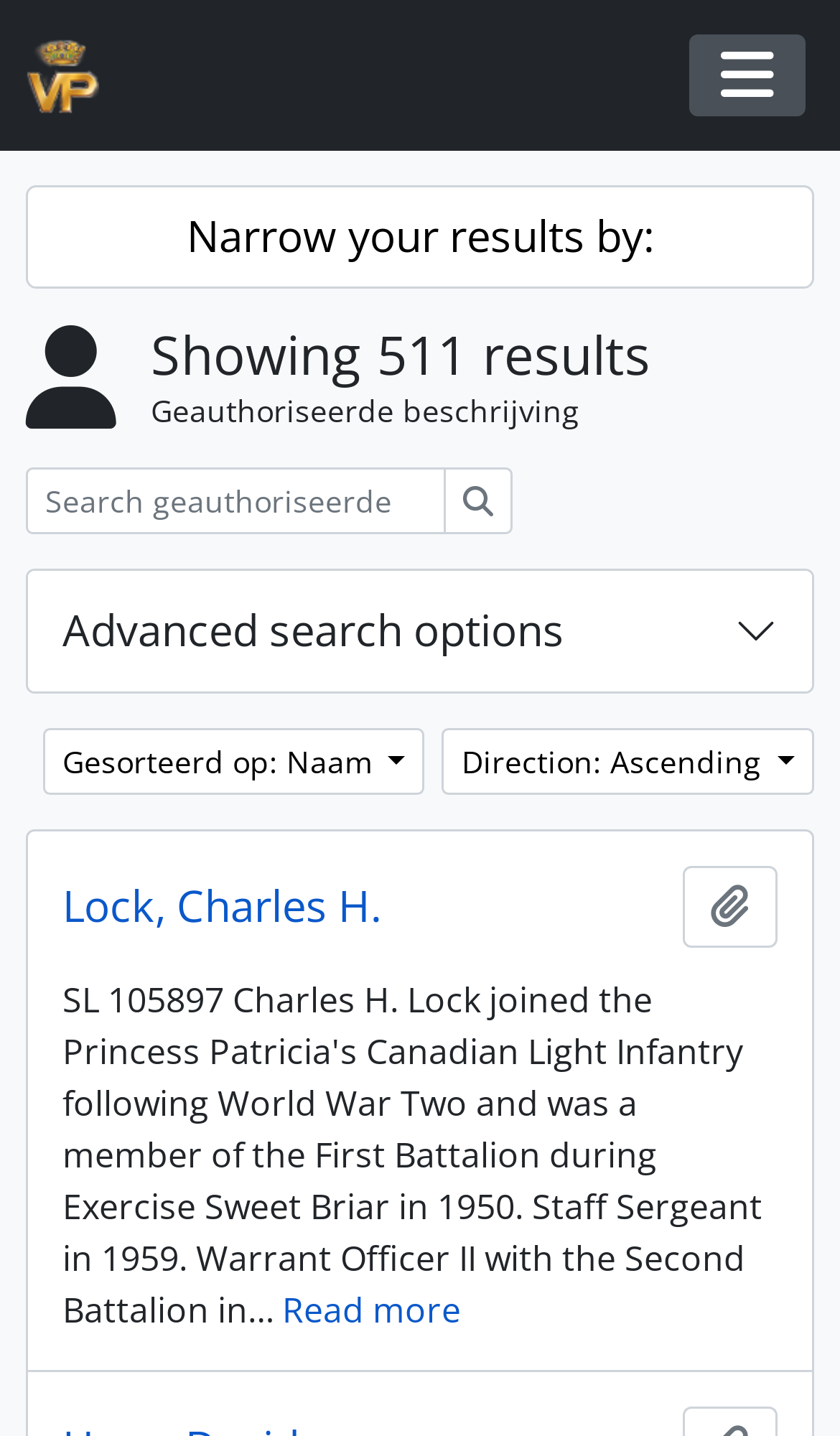Identify the bounding box coordinates for the element you need to click to achieve the following task: "Show advanced search options". The coordinates must be four float values ranging from 0 to 1, formatted as [left, top, right, bottom].

[0.033, 0.397, 0.967, 0.481]